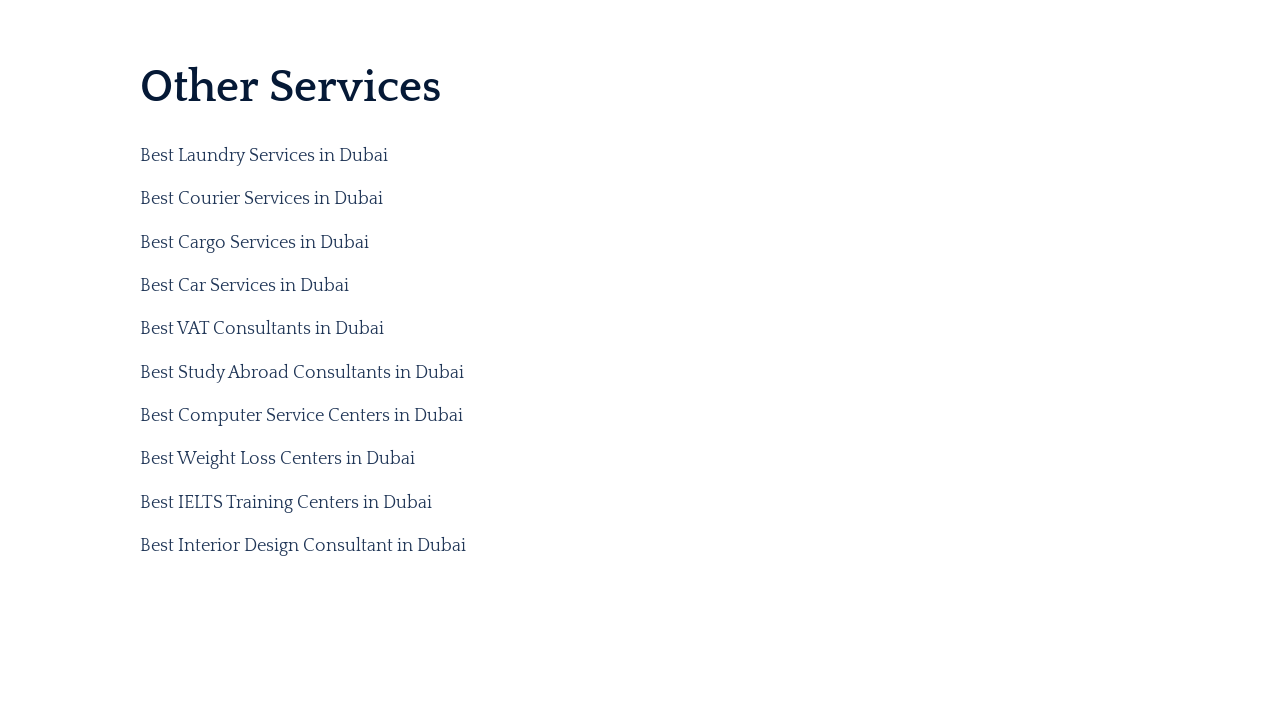Pinpoint the bounding box coordinates of the element you need to click to execute the following instruction: "Learn about Best Cargo Services in Dubai". The bounding box should be represented by four float numbers between 0 and 1, in the format [left, top, right, bottom].

[0.109, 0.326, 0.891, 0.366]